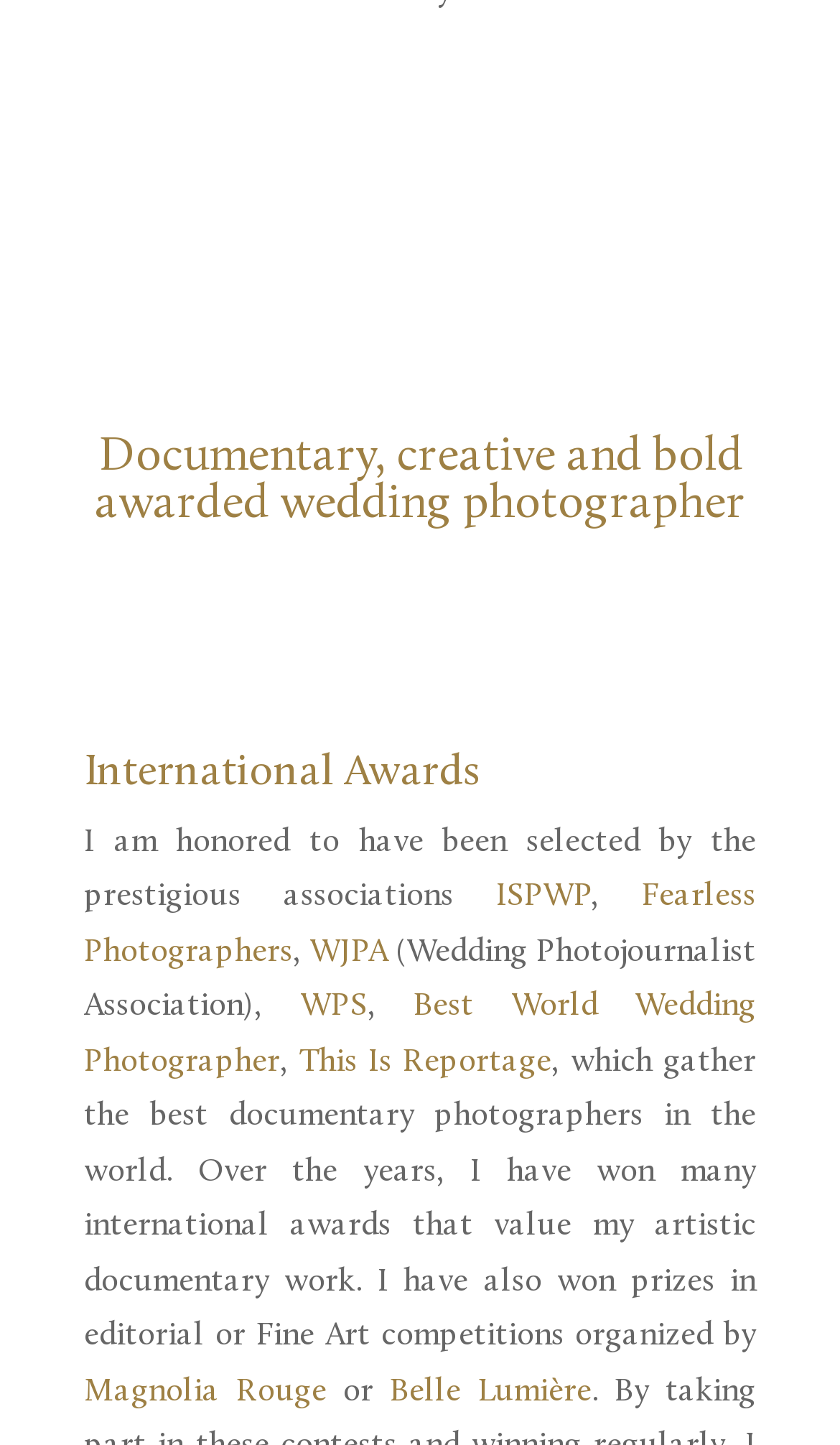Utilize the details in the image to give a detailed response to the question: What is the author honored to have been selected by?

The webpage states that the author is 'honored to have been selected by the prestigious associations', which include ISPWP, Fearless Photographers, WJPA, WPS, and others.